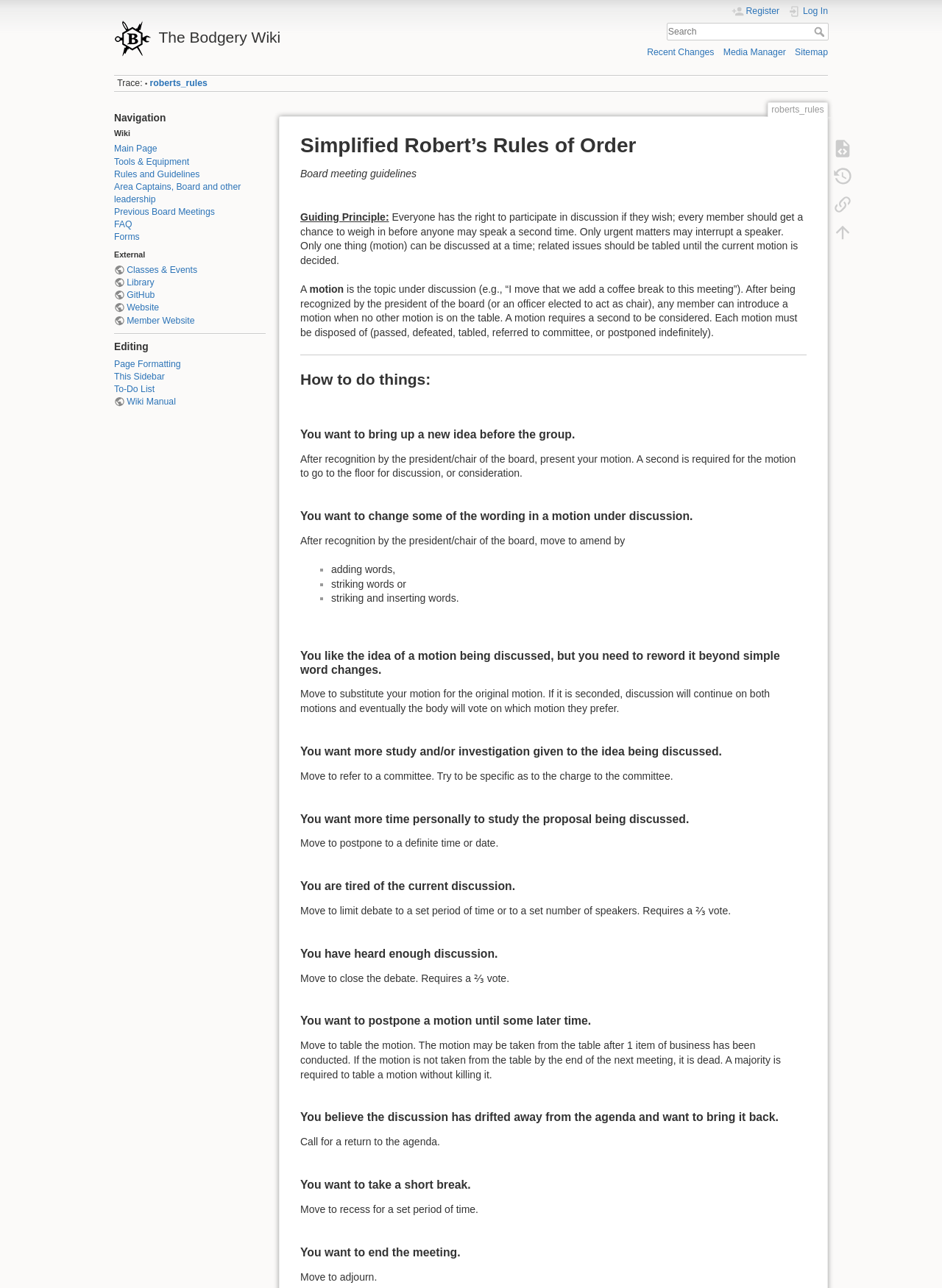Predict the bounding box of the UI element that fits this description: "The Bodgery Wiki".

[0.121, 0.016, 0.492, 0.036]